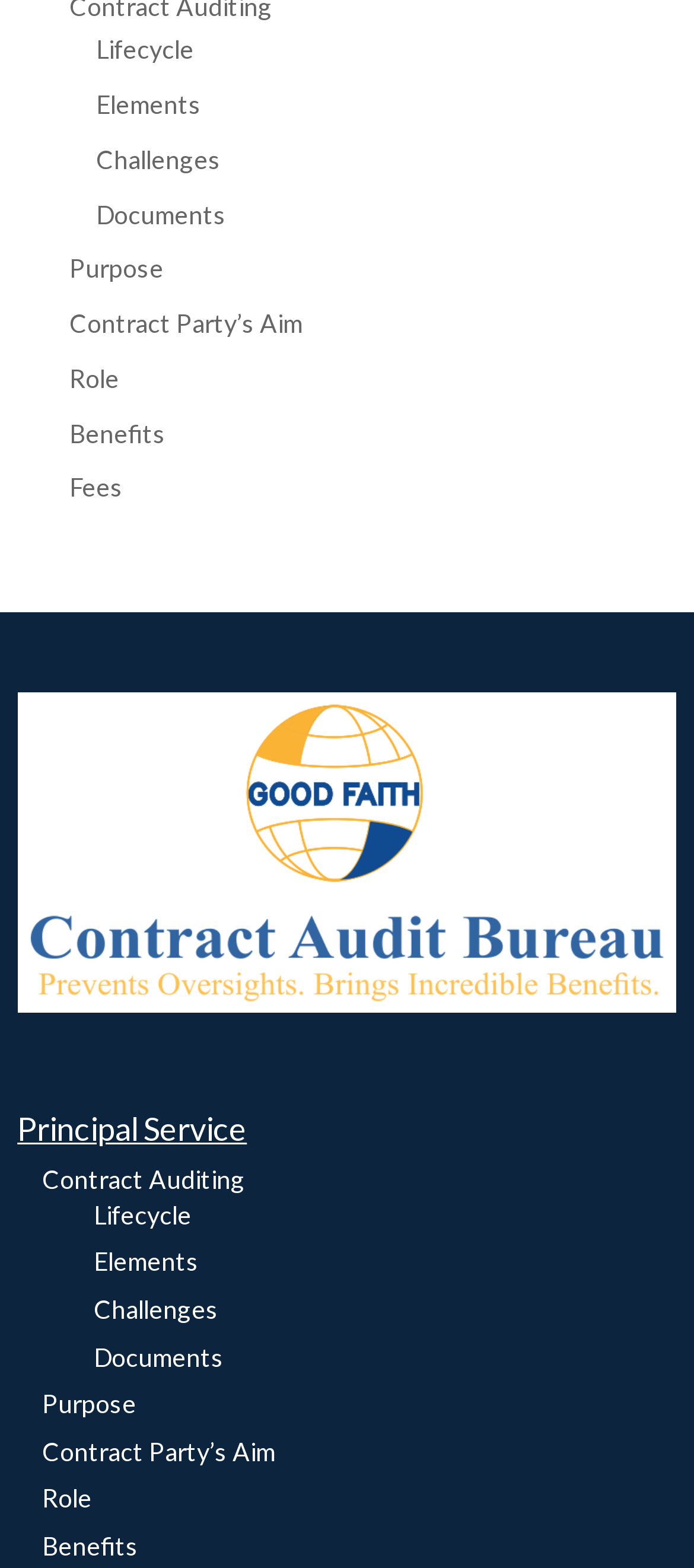Please provide a brief answer to the question using only one word or phrase: 
What is the text of the static text element below the logo?

Contract Auditing